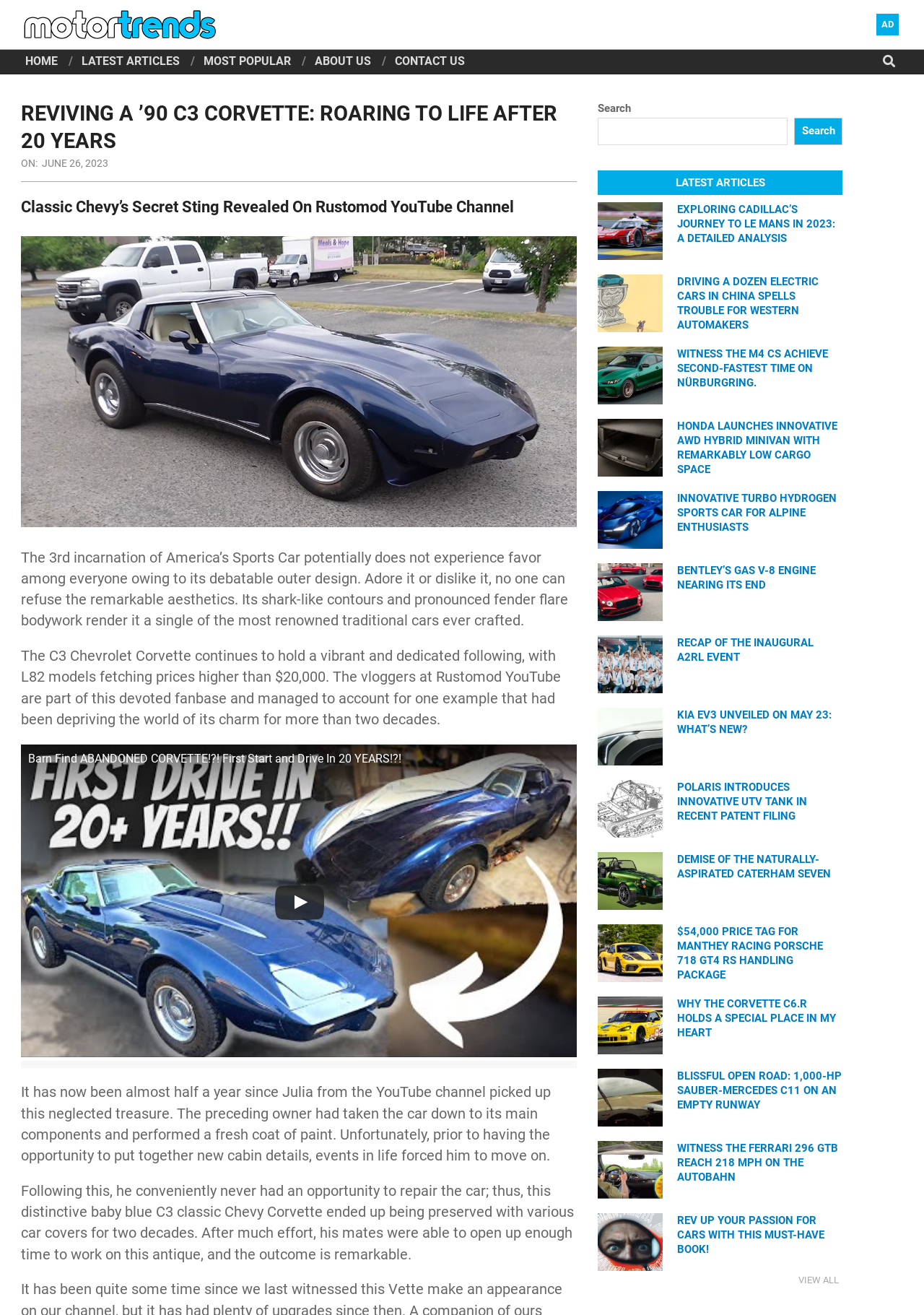Highlight the bounding box coordinates of the region I should click on to meet the following instruction: "Share this event on social media".

None